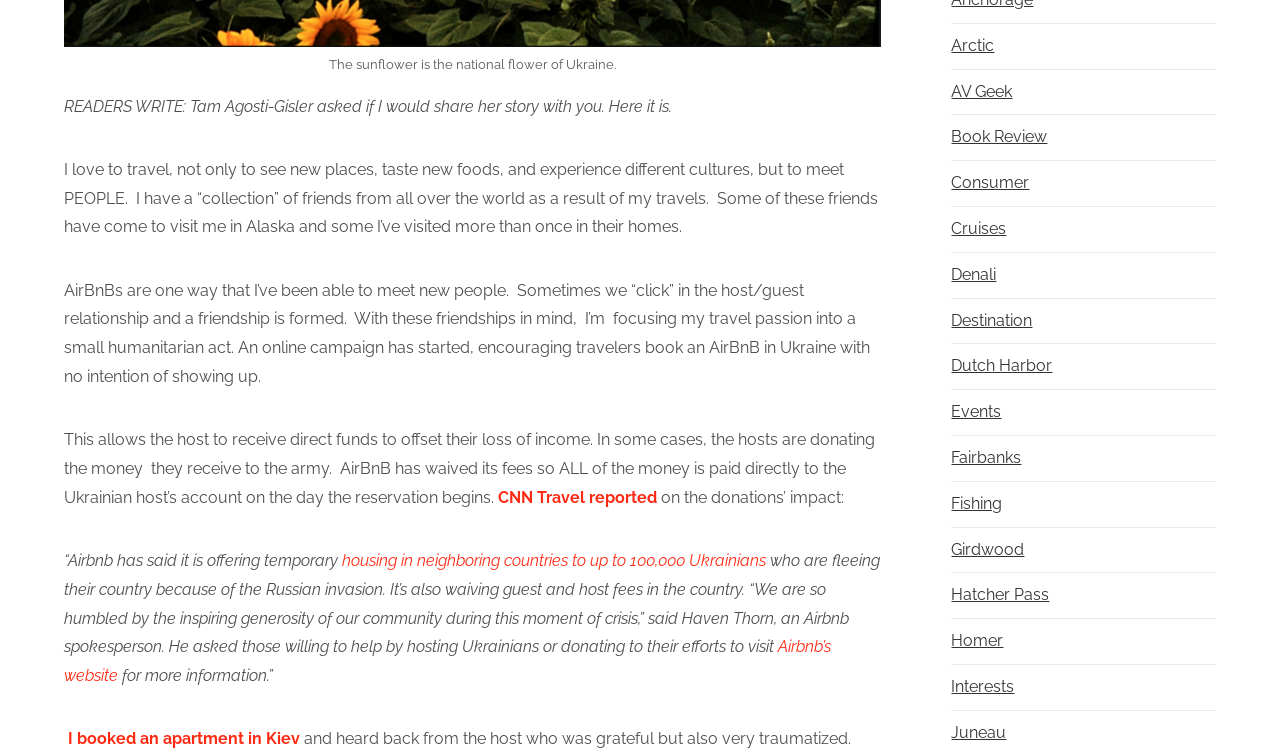Specify the bounding box coordinates of the area that needs to be clicked to achieve the following instruction: "Read more about 'I booked an apartment in Kiev'".

[0.05, 0.965, 0.234, 0.99]